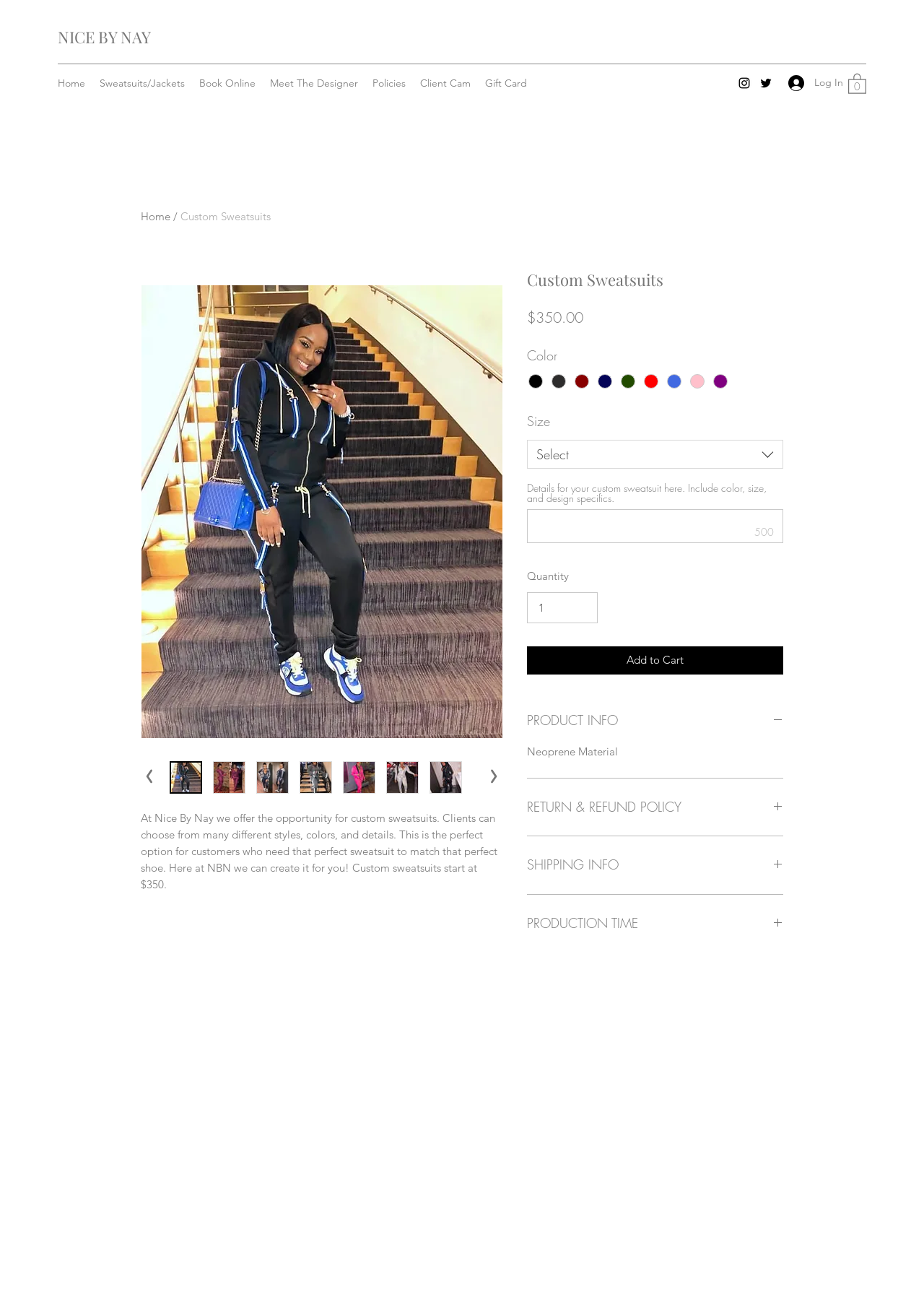Please identify the bounding box coordinates of the region to click in order to complete the task: "Enter quantity for the custom sweatsuit". The coordinates must be four float numbers between 0 and 1, specified as [left, top, right, bottom].

[0.57, 0.454, 0.647, 0.478]